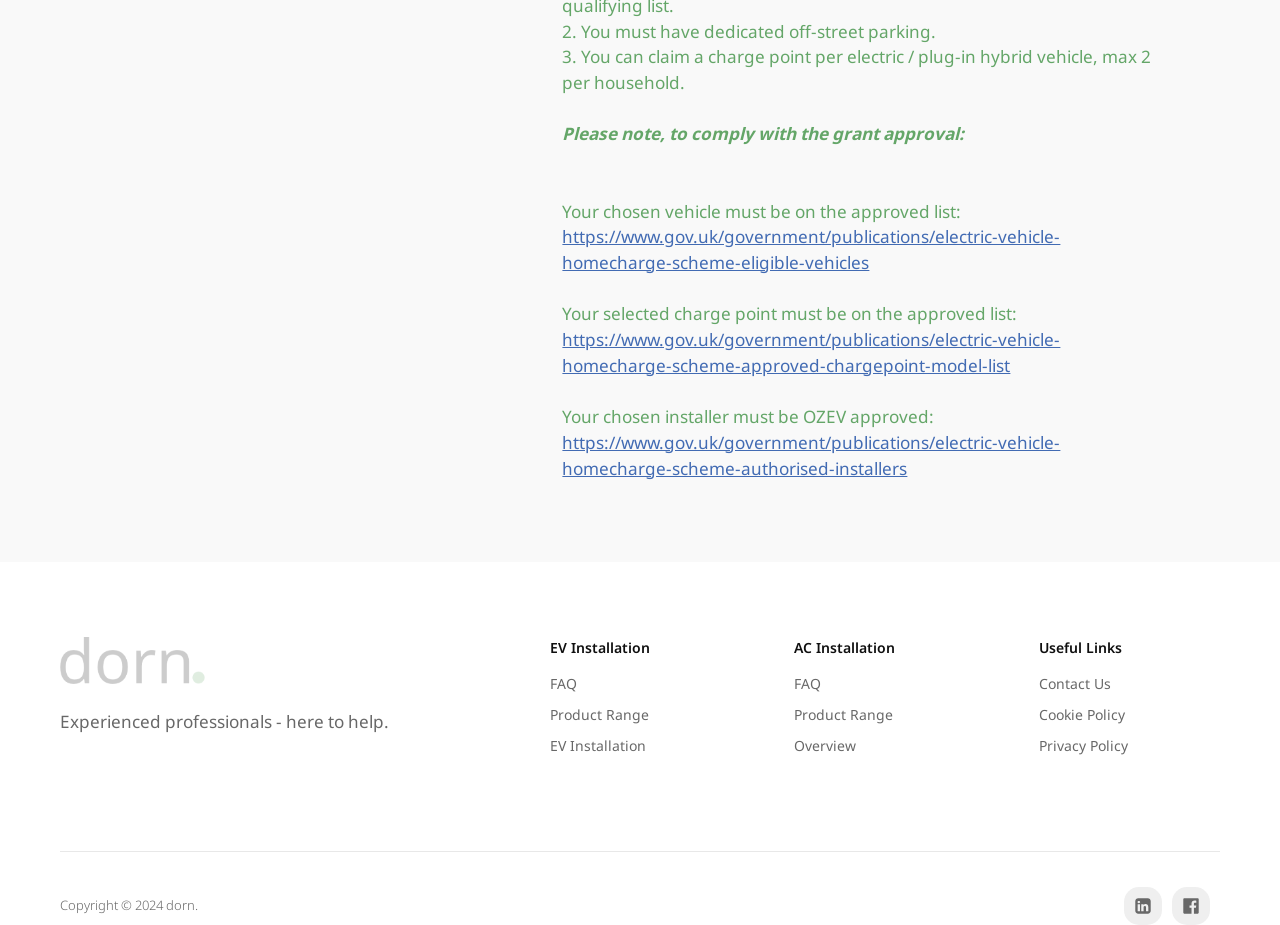Show the bounding box coordinates for the element that needs to be clicked to execute the following instruction: "Click the link to view the list of authorised installers". Provide the coordinates in the form of four float numbers between 0 and 1, i.e., [left, top, right, bottom].

[0.439, 0.466, 0.828, 0.518]